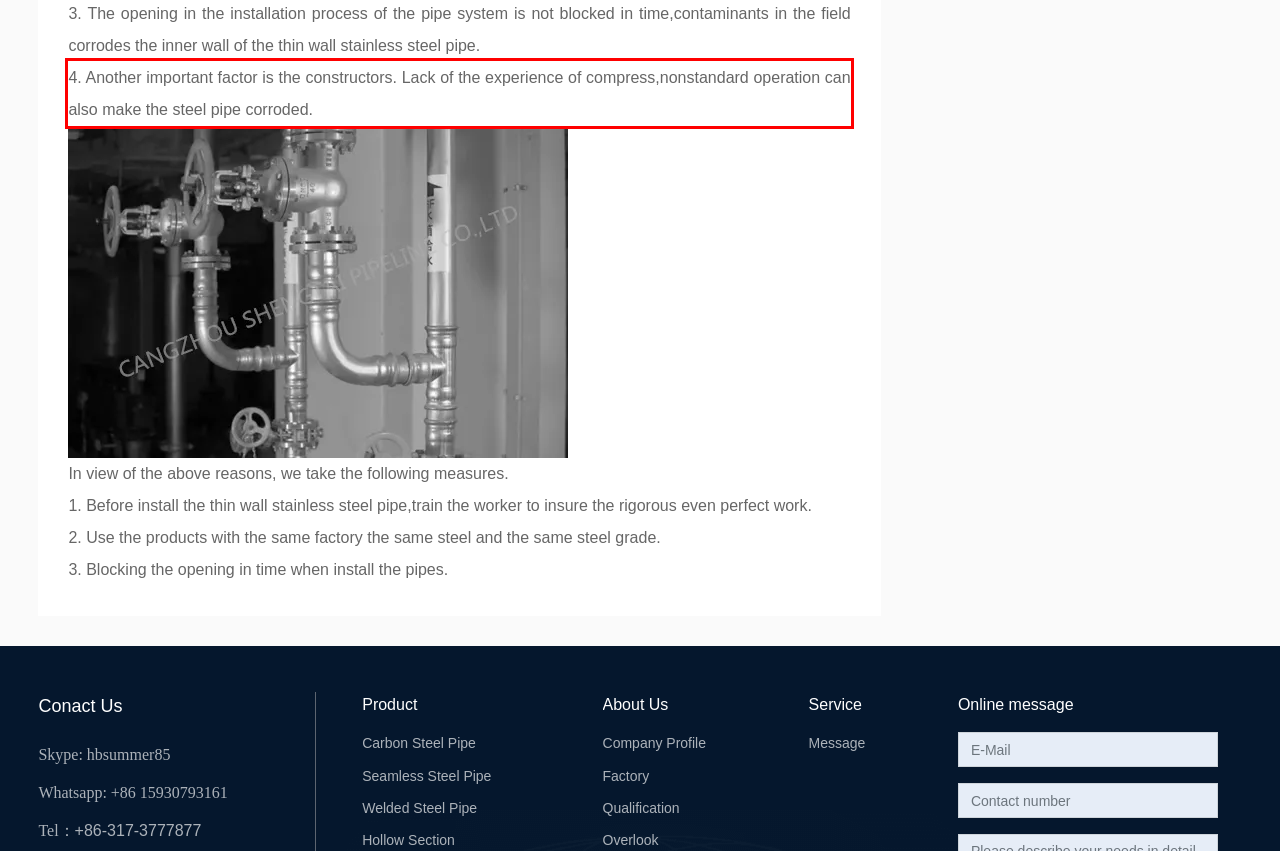From the given screenshot of a webpage, identify the red bounding box and extract the text content within it.

4. Another important factor is the constructors. Lack of the experience of compress,nonstandard operation can also make the steel pipe corroded.